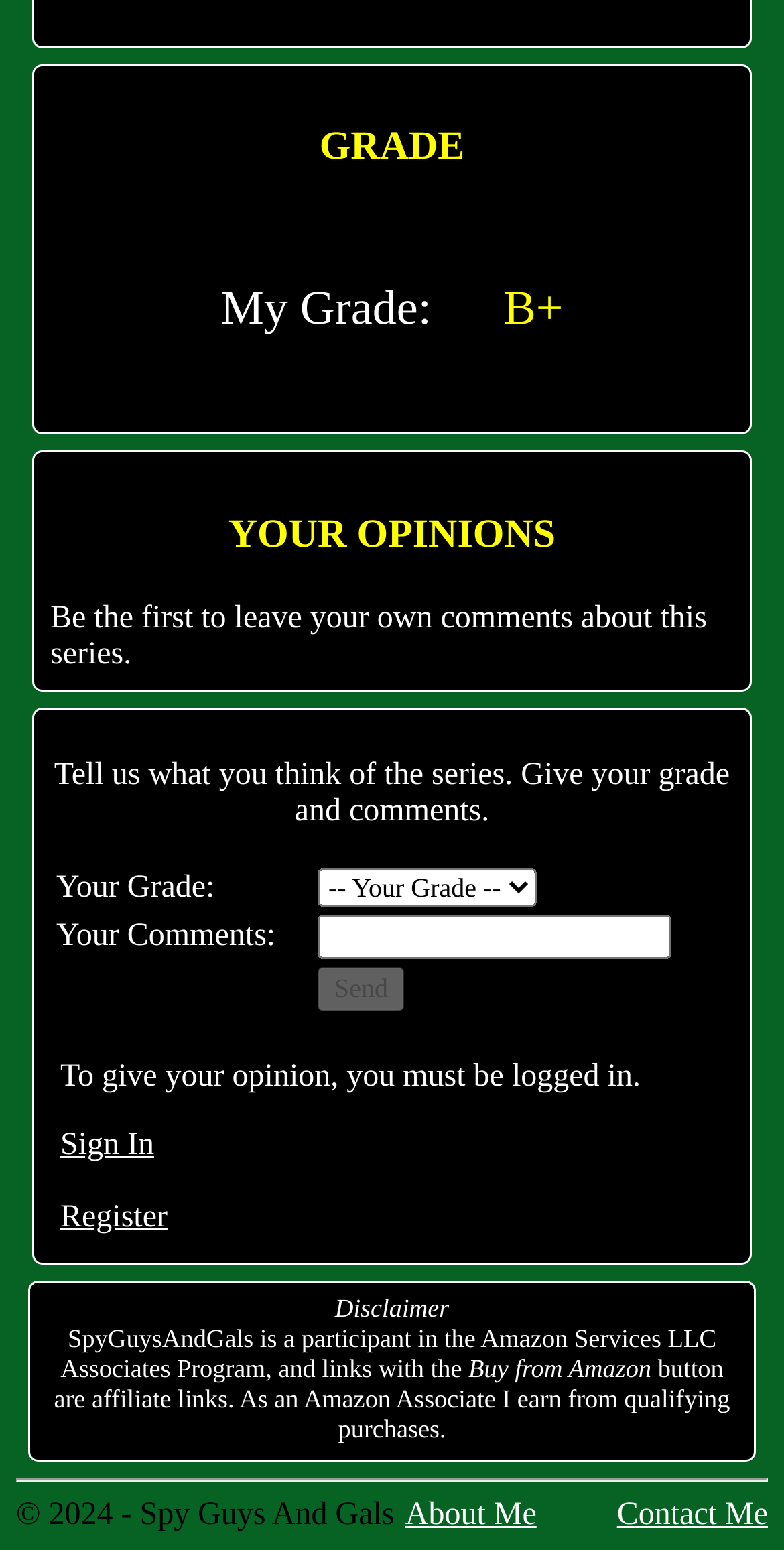Extract the bounding box coordinates of the UI element described: "name="ctl00$MainContent$MC_YourComments"". Provide the coordinates in the format [left, top, right, bottom] with values ranging from 0 to 1.

[0.406, 0.59, 0.857, 0.619]